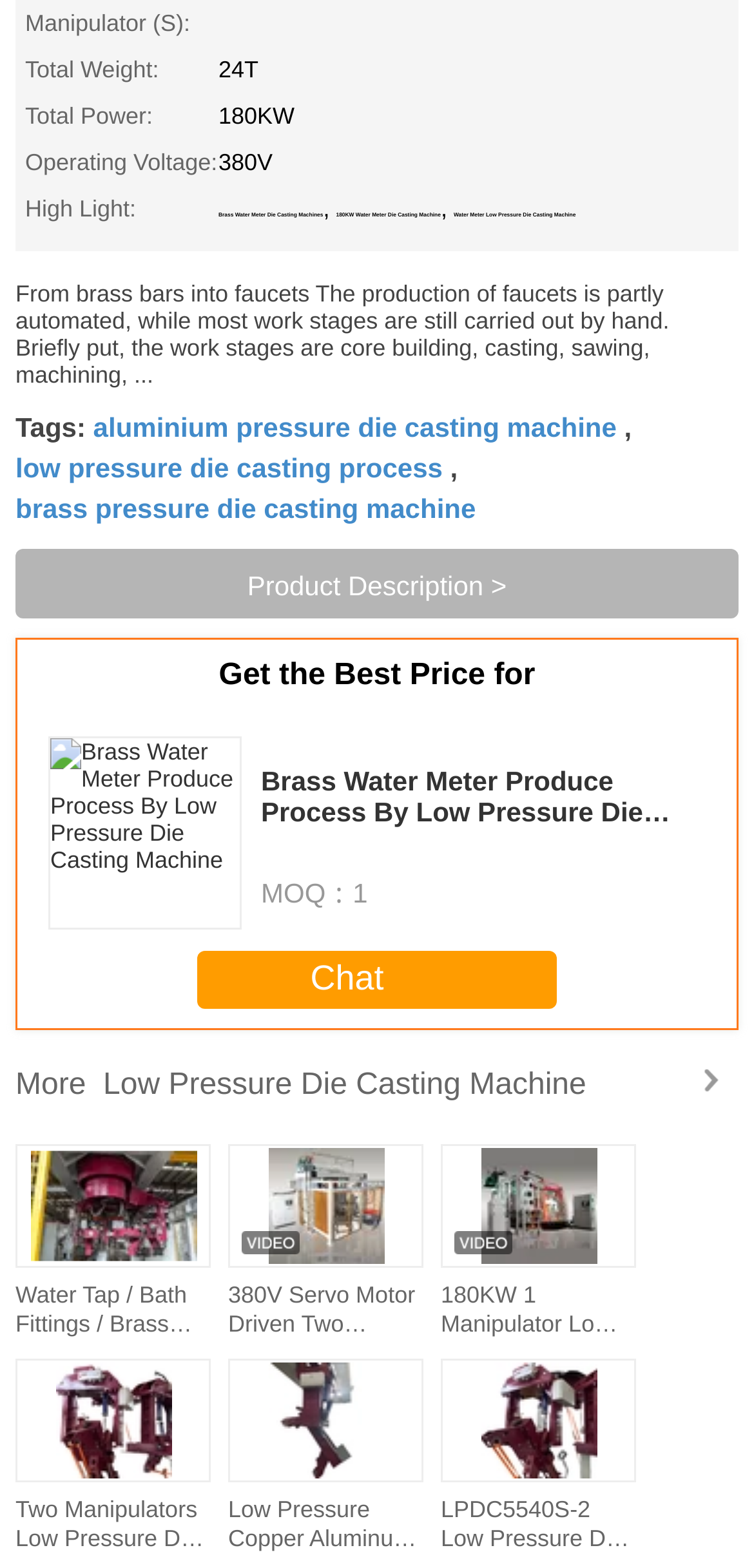What is the operating voltage of the product?
Please respond to the question with a detailed and informative answer.

According to the table at the top of the webpage, the operating voltage of the product is listed as '380V' in the 'Operating Voltage:' row.